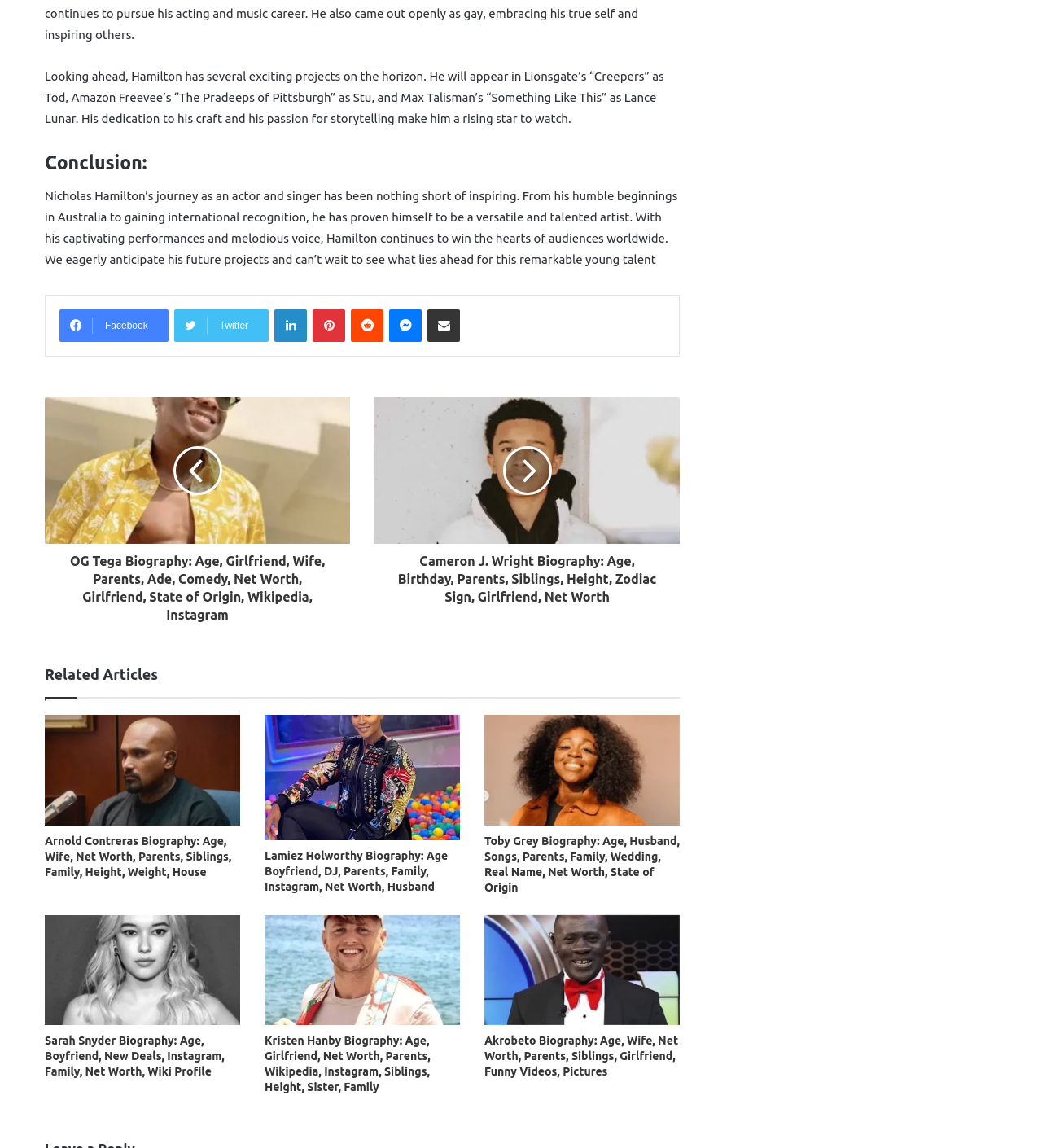Respond concisely with one word or phrase to the following query:
How many biography links are available under 'Related Articles'?

7